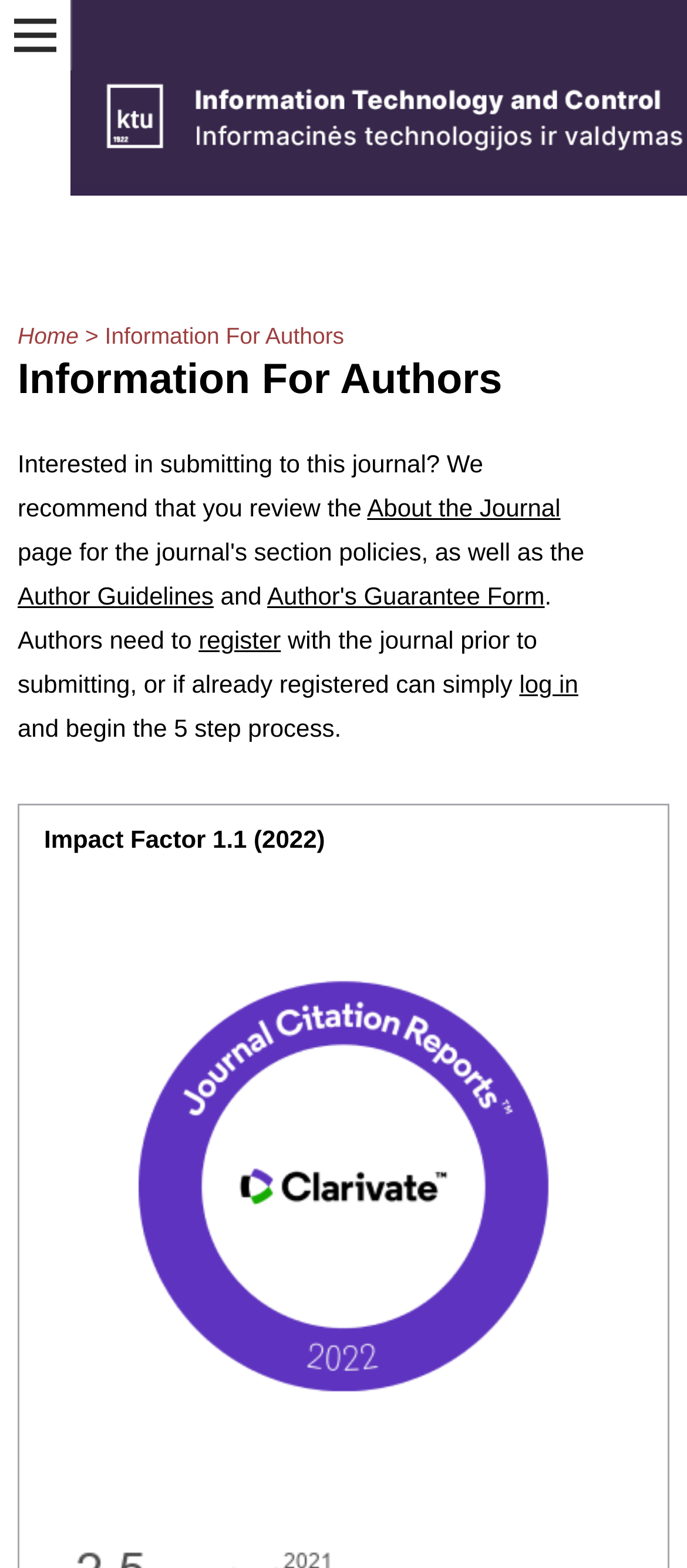Bounding box coordinates are specified in the format (top-left x, top-left y, bottom-right x, bottom-right y). All values are floating point numbers bounded between 0 and 1. Please provide the bounding box coordinate of the region this sentence describes: log in

[0.756, 0.427, 0.842, 0.445]